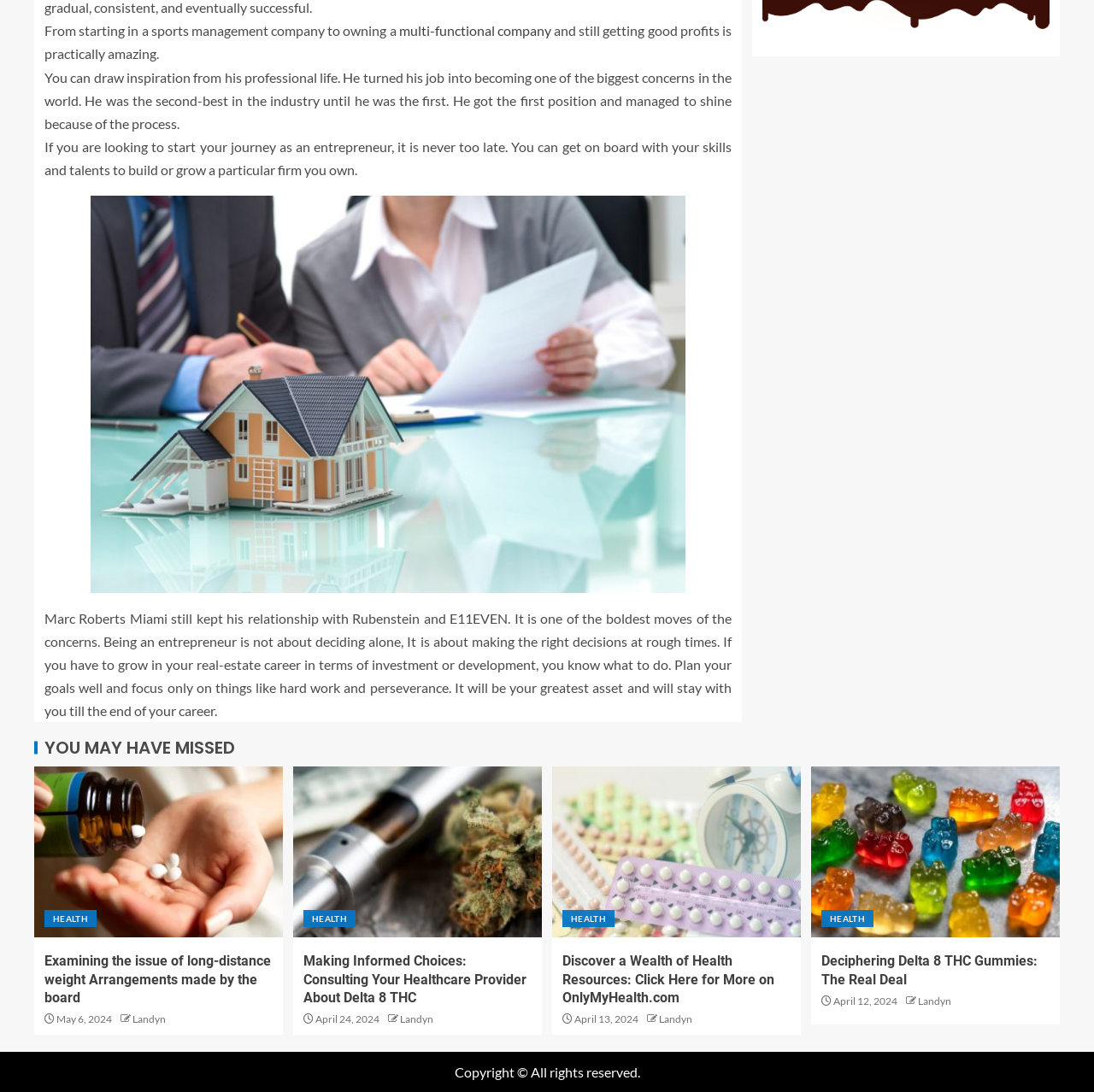Find the UI element described as: "multi-functional company" and predict its bounding box coordinates. Ensure the coordinates are four float numbers between 0 and 1, [left, top, right, bottom].

[0.365, 0.021, 0.504, 0.035]